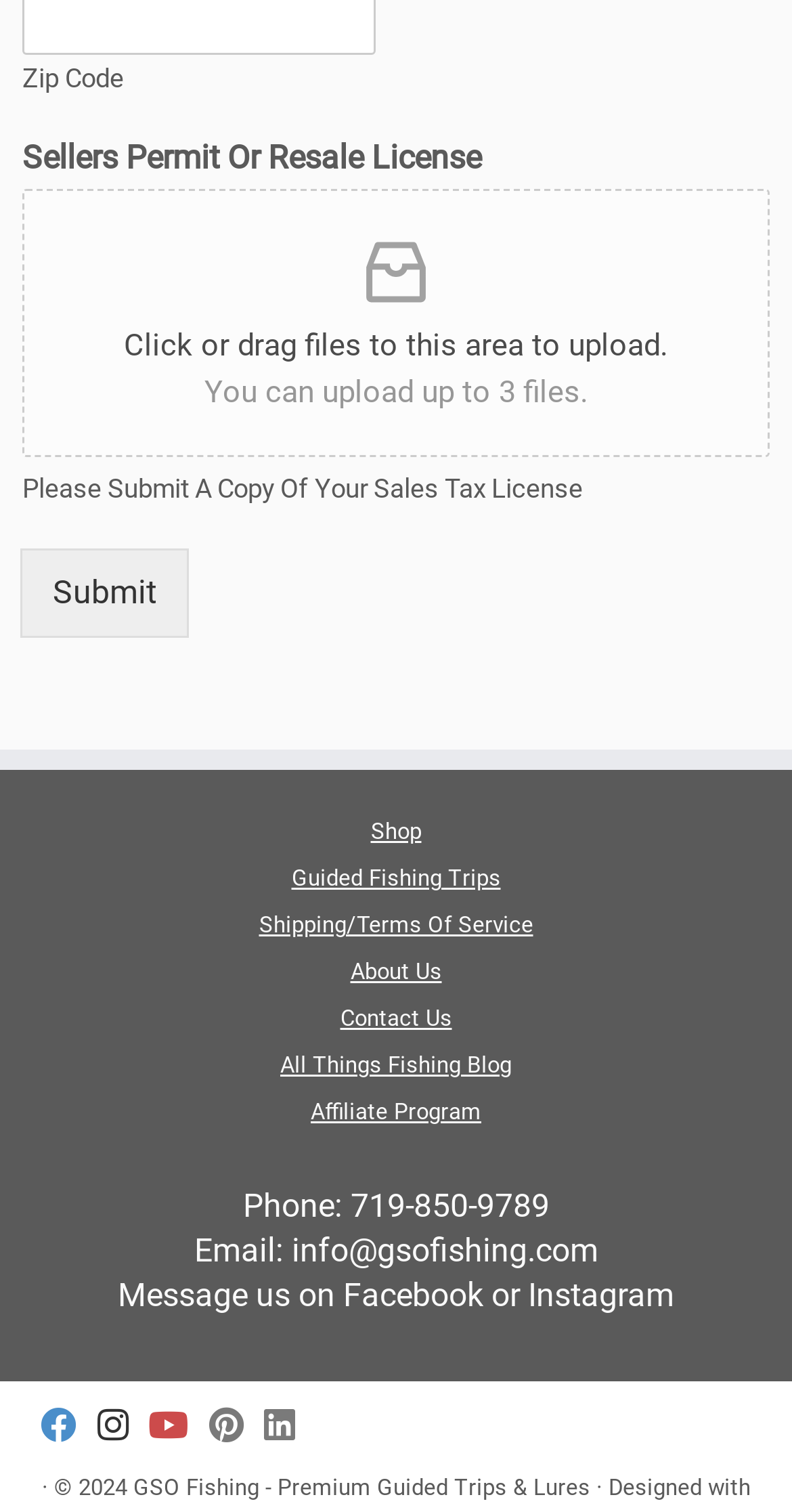Please identify the bounding box coordinates of the area that needs to be clicked to follow this instruction: "Follow us on Facebook".

[0.051, 0.93, 0.123, 0.958]